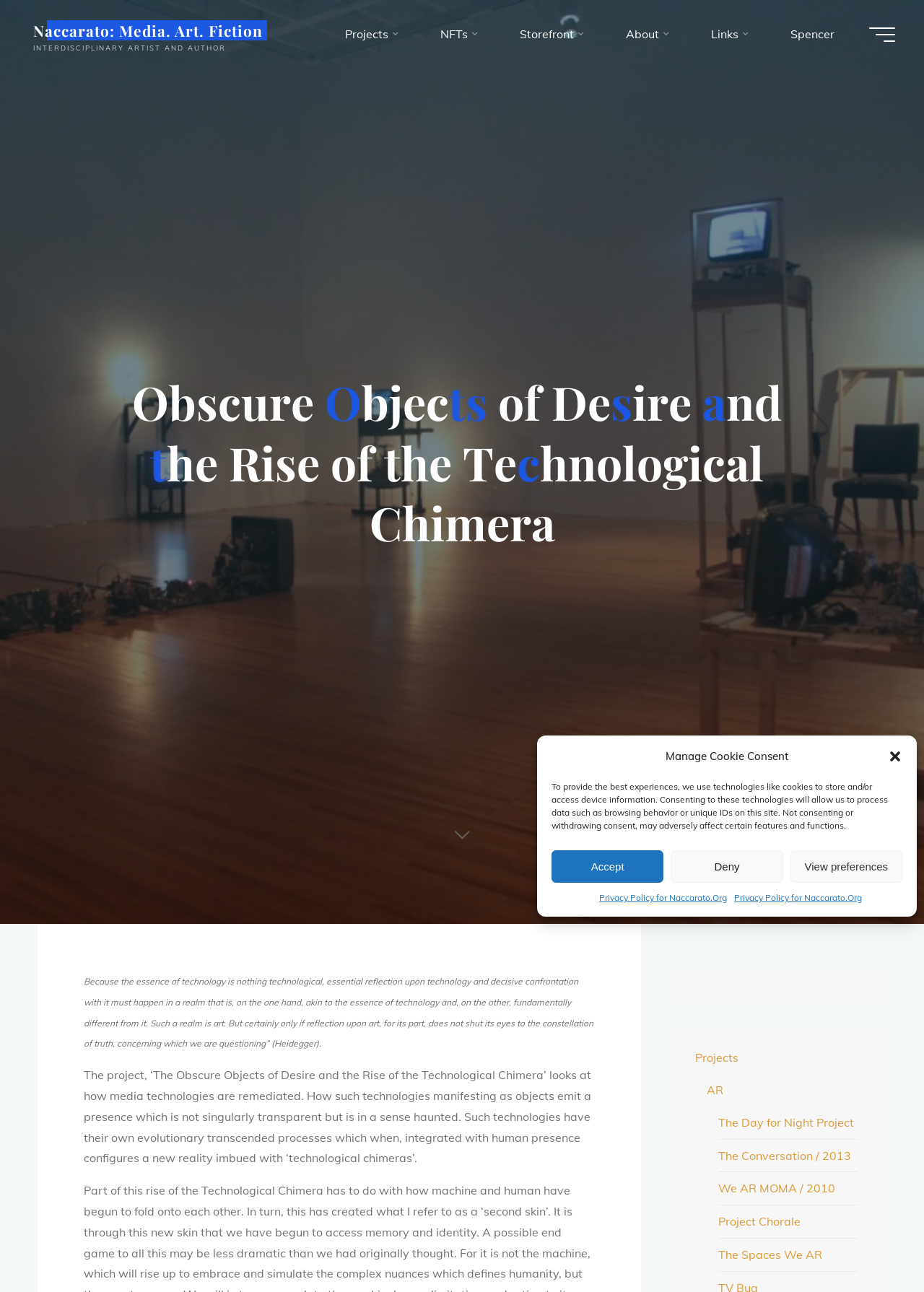Given the element description: "Naccarato: Media. Art. Fiction", predict the bounding box coordinates of the UI element it refers to, using four float numbers between 0 and 1, i.e., [left, top, right, bottom].

[0.031, 0.015, 0.289, 0.031]